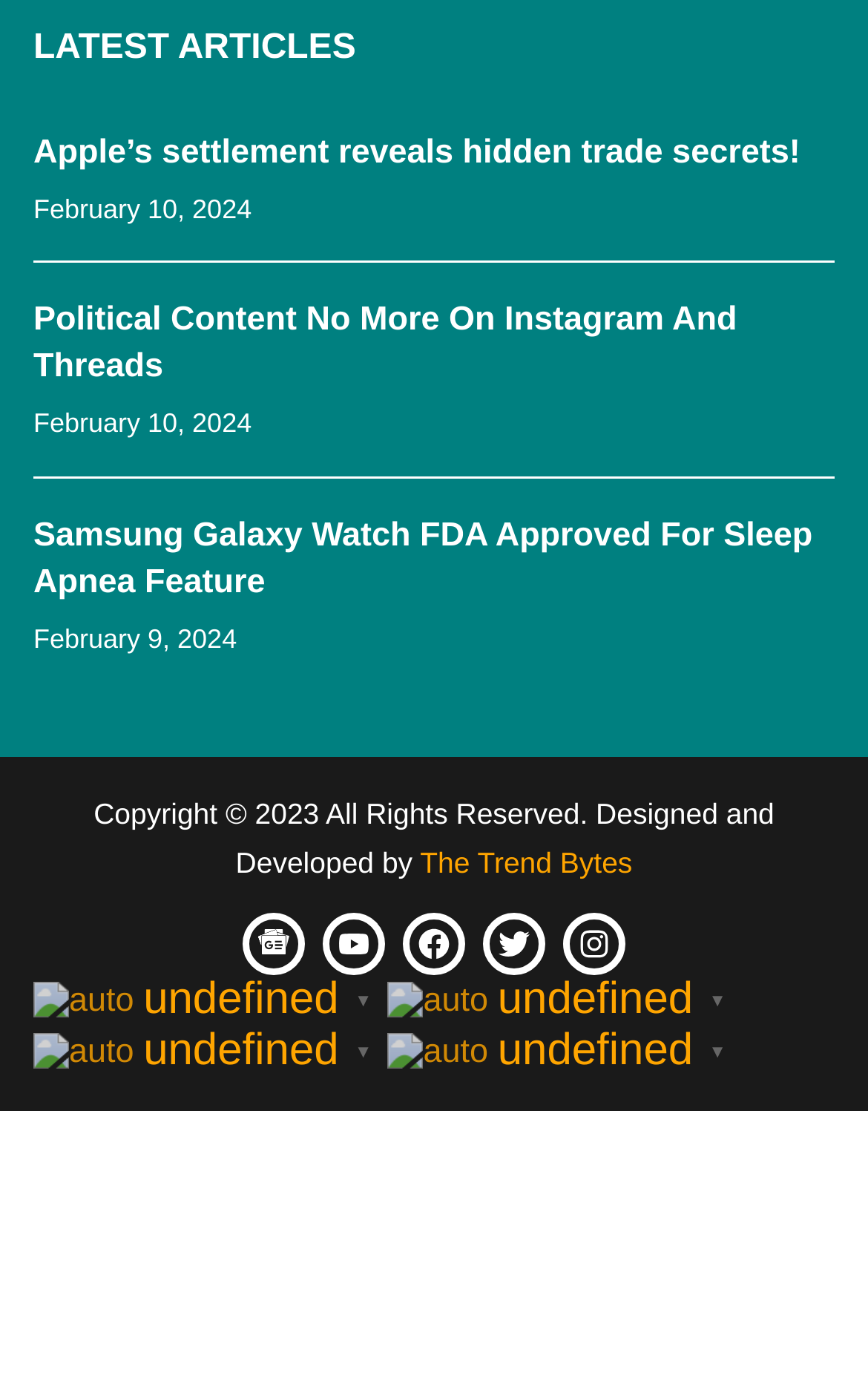How many articles are listed?
Refer to the screenshot and answer in one word or phrase.

5